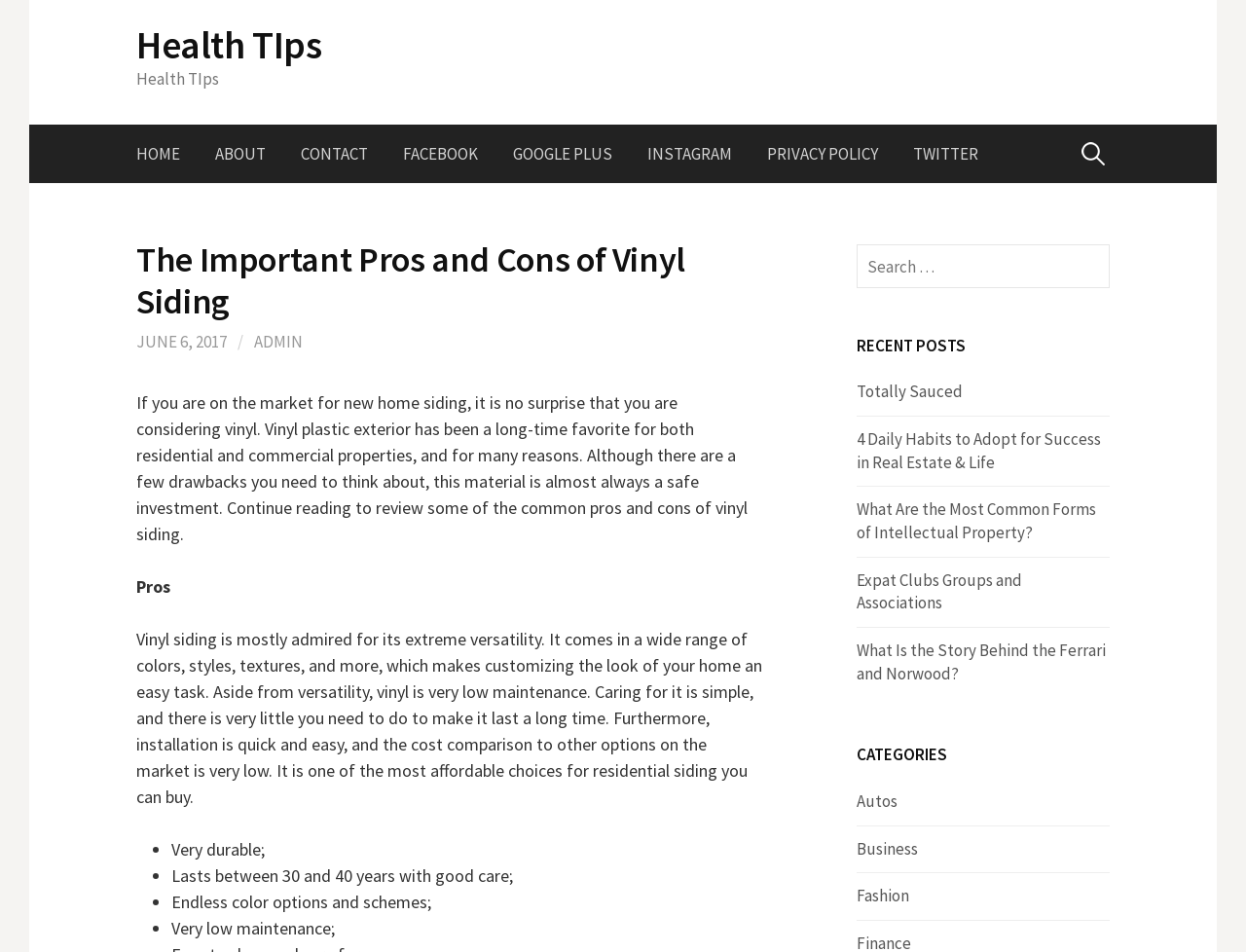Specify the bounding box coordinates of the element's region that should be clicked to achieve the following instruction: "Check recent posts". The bounding box coordinates consist of four float numbers between 0 and 1, in the format [left, top, right, bottom].

[0.688, 0.351, 0.891, 0.376]